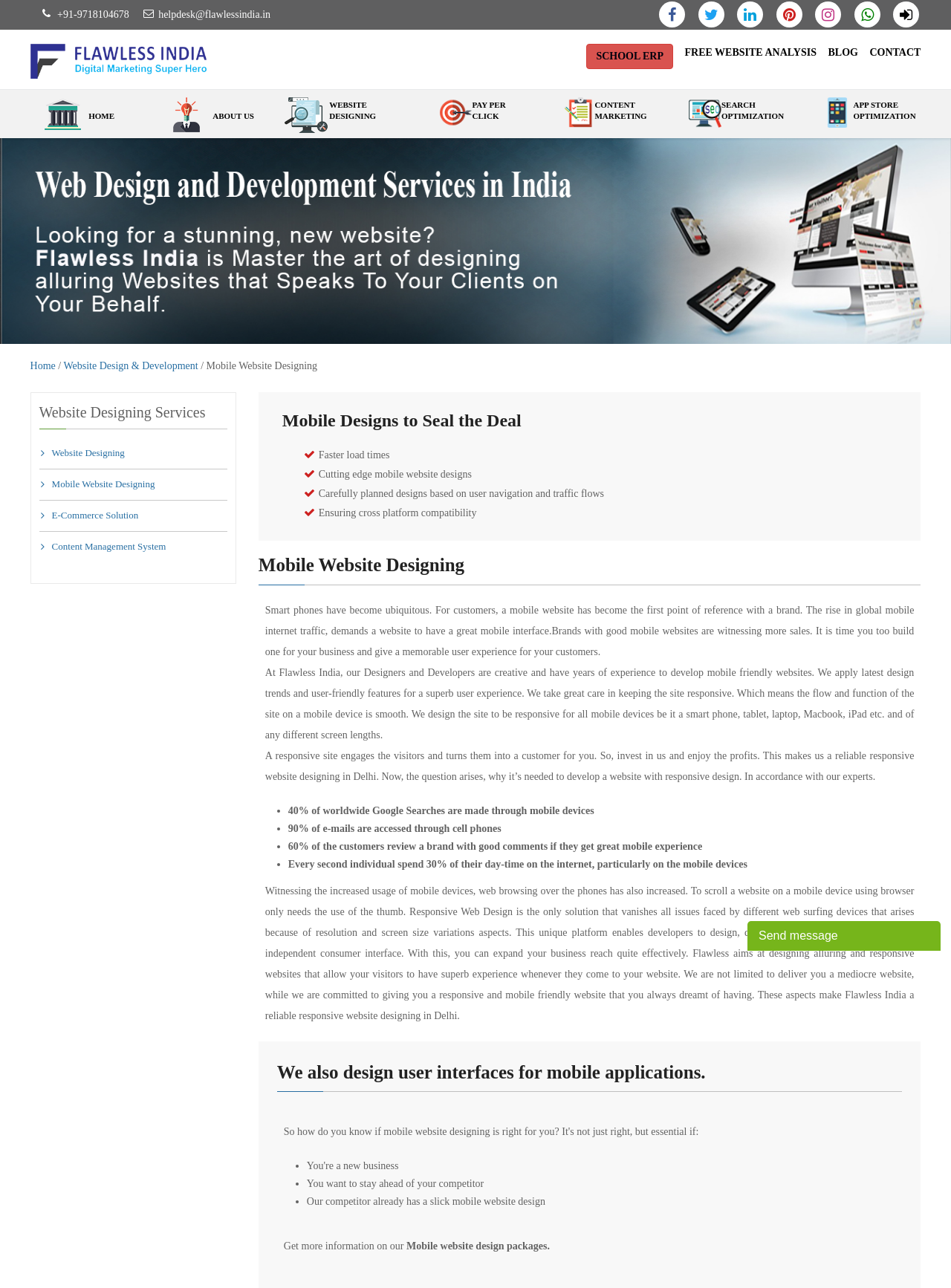Please find the bounding box coordinates of the clickable region needed to complete the following instruction: "Click the 'SCHOOL ERP' link". The bounding box coordinates must consist of four float numbers between 0 and 1, i.e., [left, top, right, bottom].

[0.617, 0.034, 0.708, 0.054]